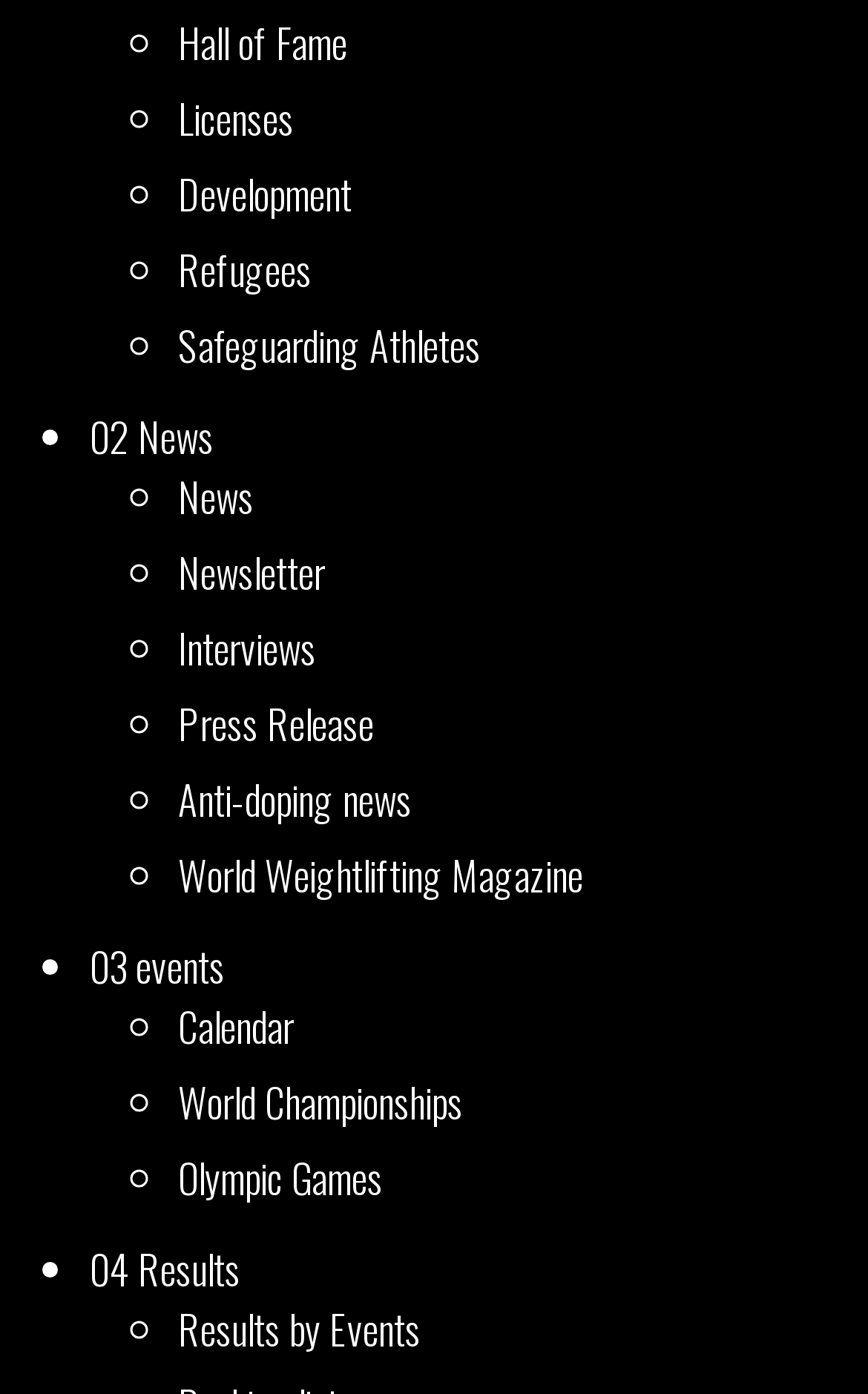How many categories are there on the webpage?
Please provide a single word or phrase answer based on the image.

4